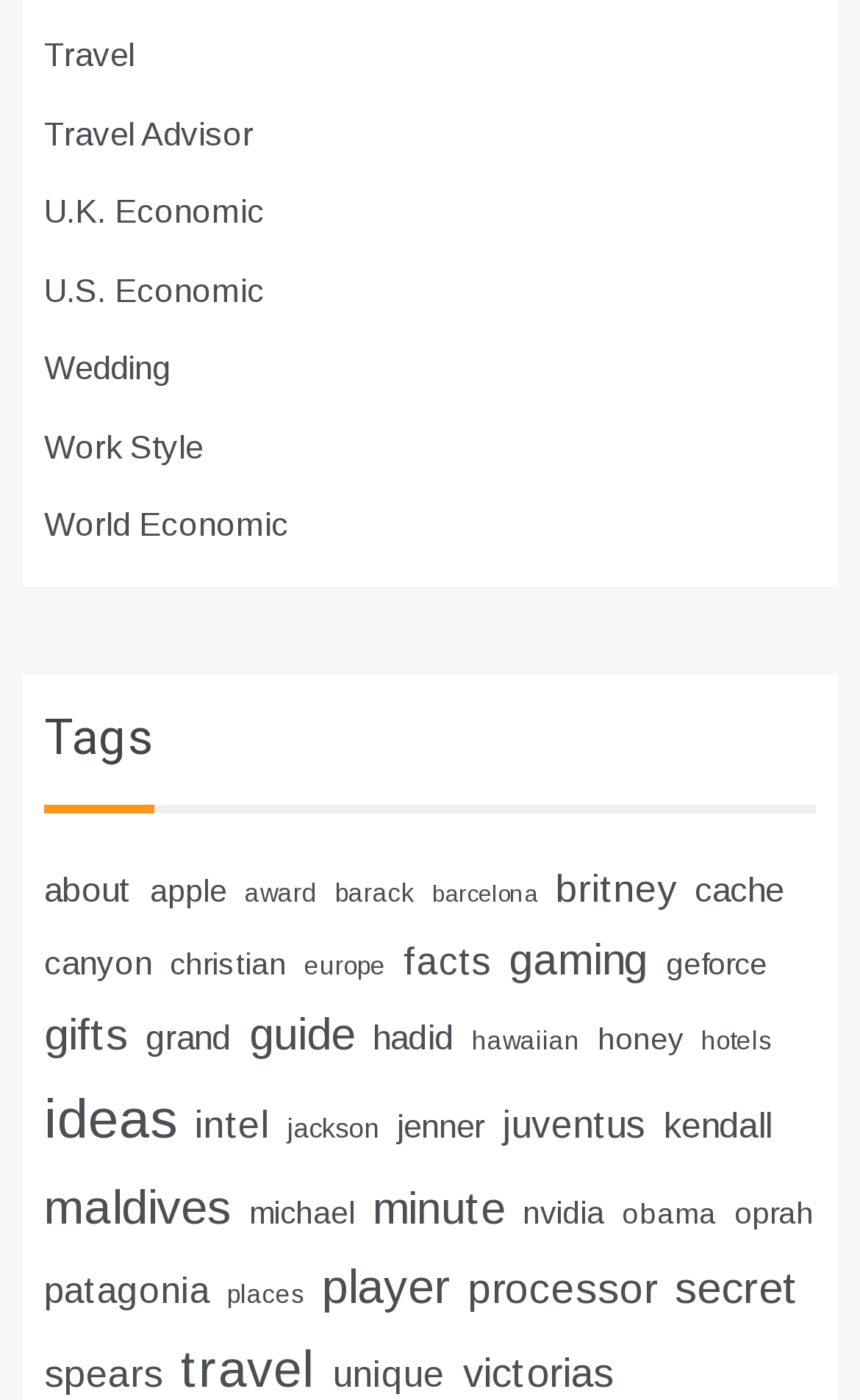What is the vertical position of the 'Wedding' link?
Using the visual information, answer the question in a single word or phrase.

Above 'Work Style' link